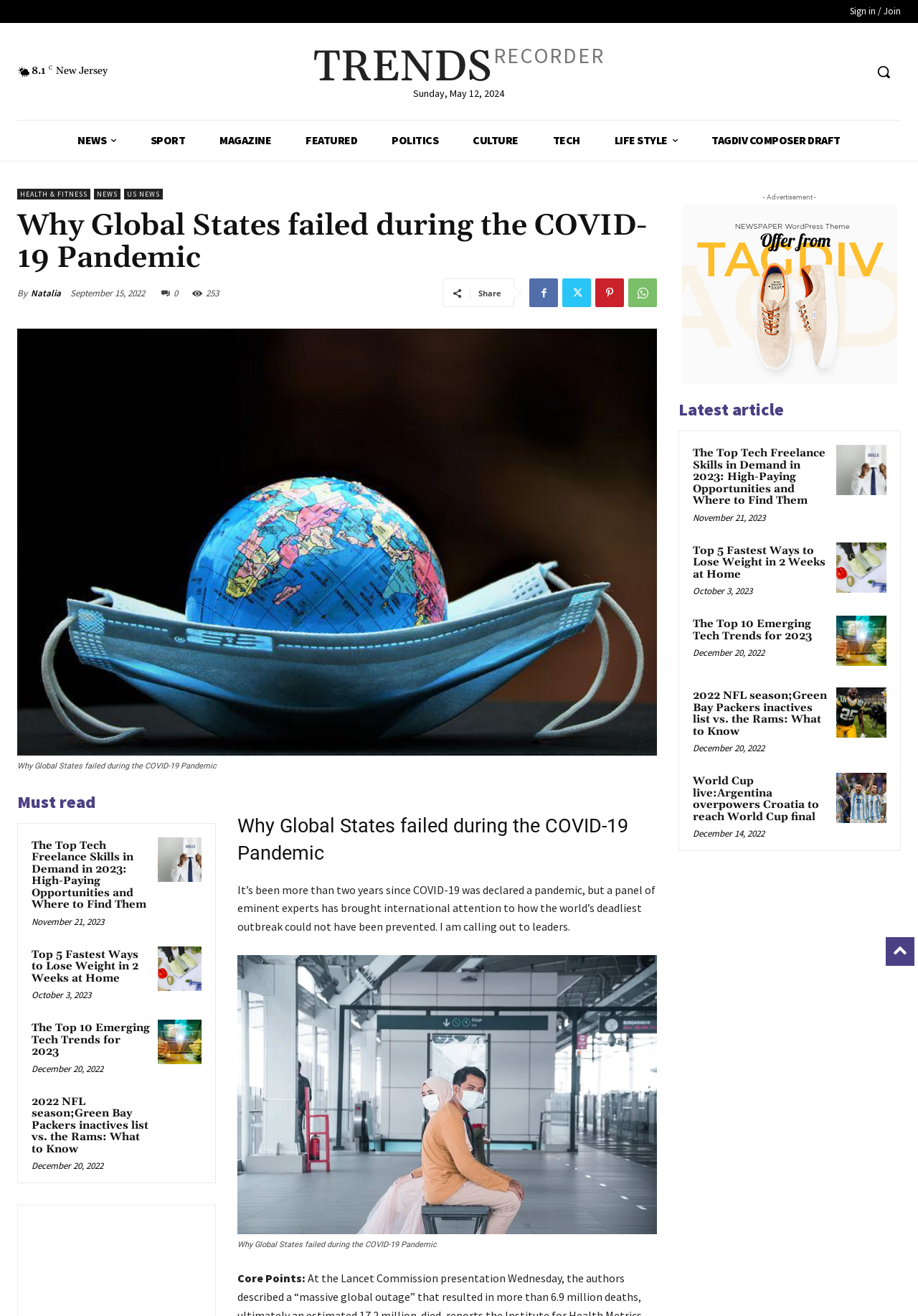Give a one-word or phrase response to the following question: What is the category of the article 'Top 5 Fastest Ways to Lose Weight in 2 Weeks at Home'?

LIFE STYLE